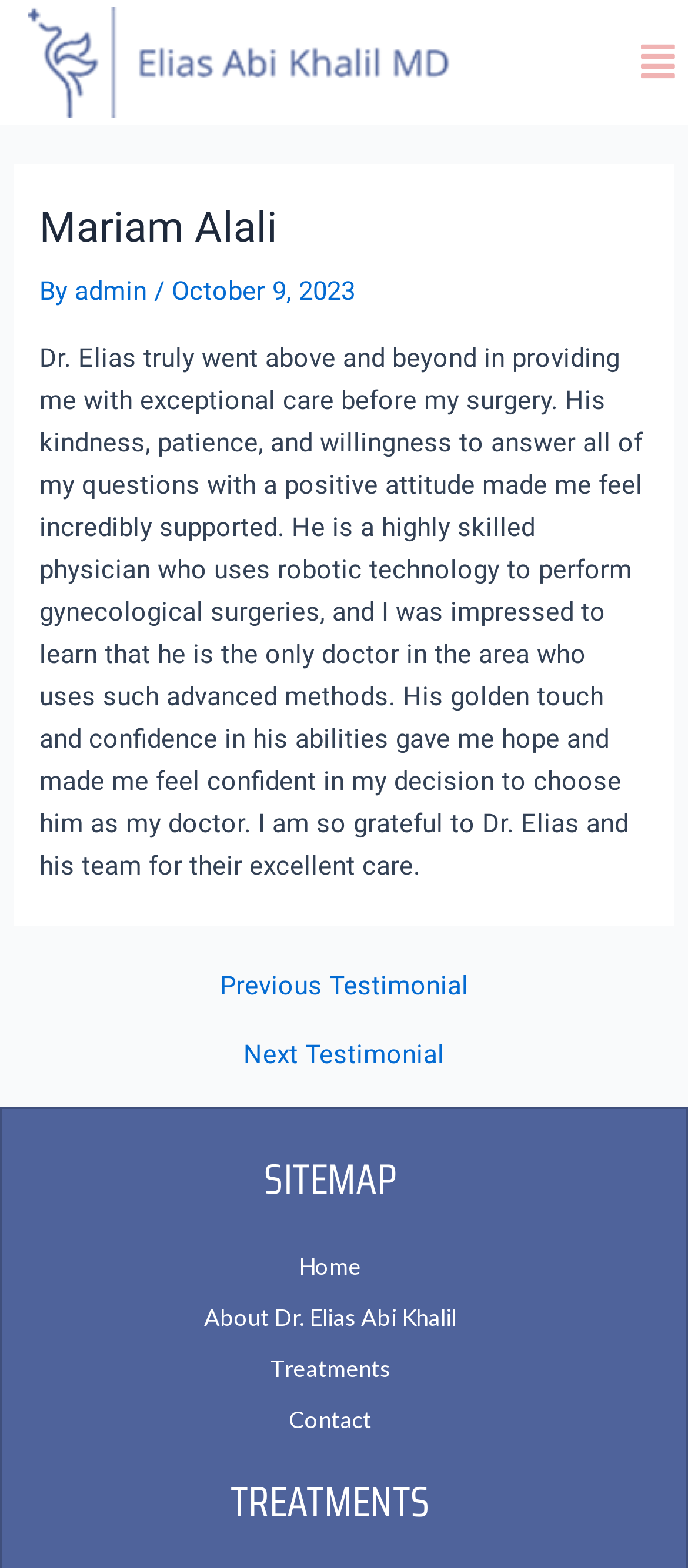Please find the bounding box coordinates in the format (top-left x, top-left y, bottom-right x, bottom-right y) for the given element description. Ensure the coordinates are floating point numbers between 0 and 1. Description: aria-label="Close"

None